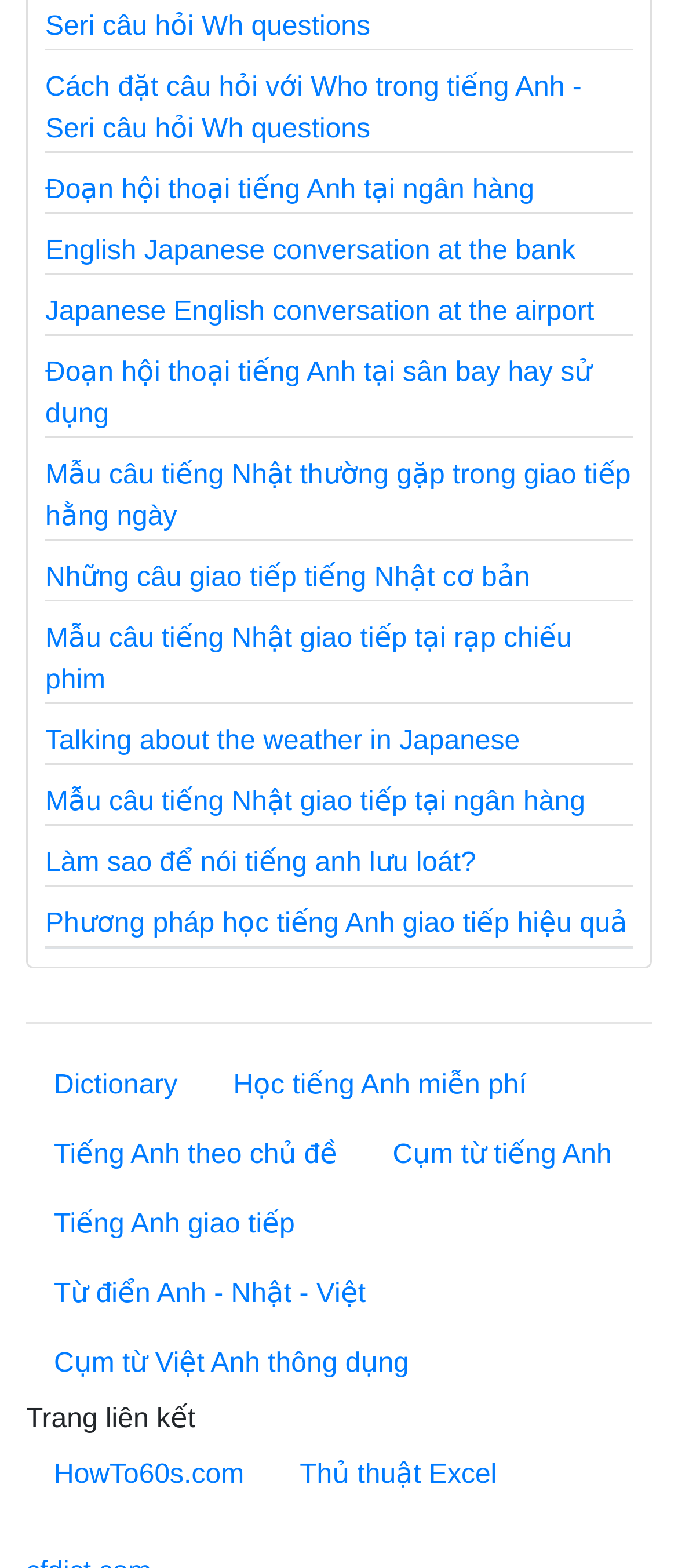What is the purpose of the 'Từ điển Anh - Nhật - Việt' link?
Ensure your answer is thorough and detailed.

The link 'Từ điển Anh - Nhật - Việt' is likely a dictionary that provides translations between English, Japanese, and Vietnamese.